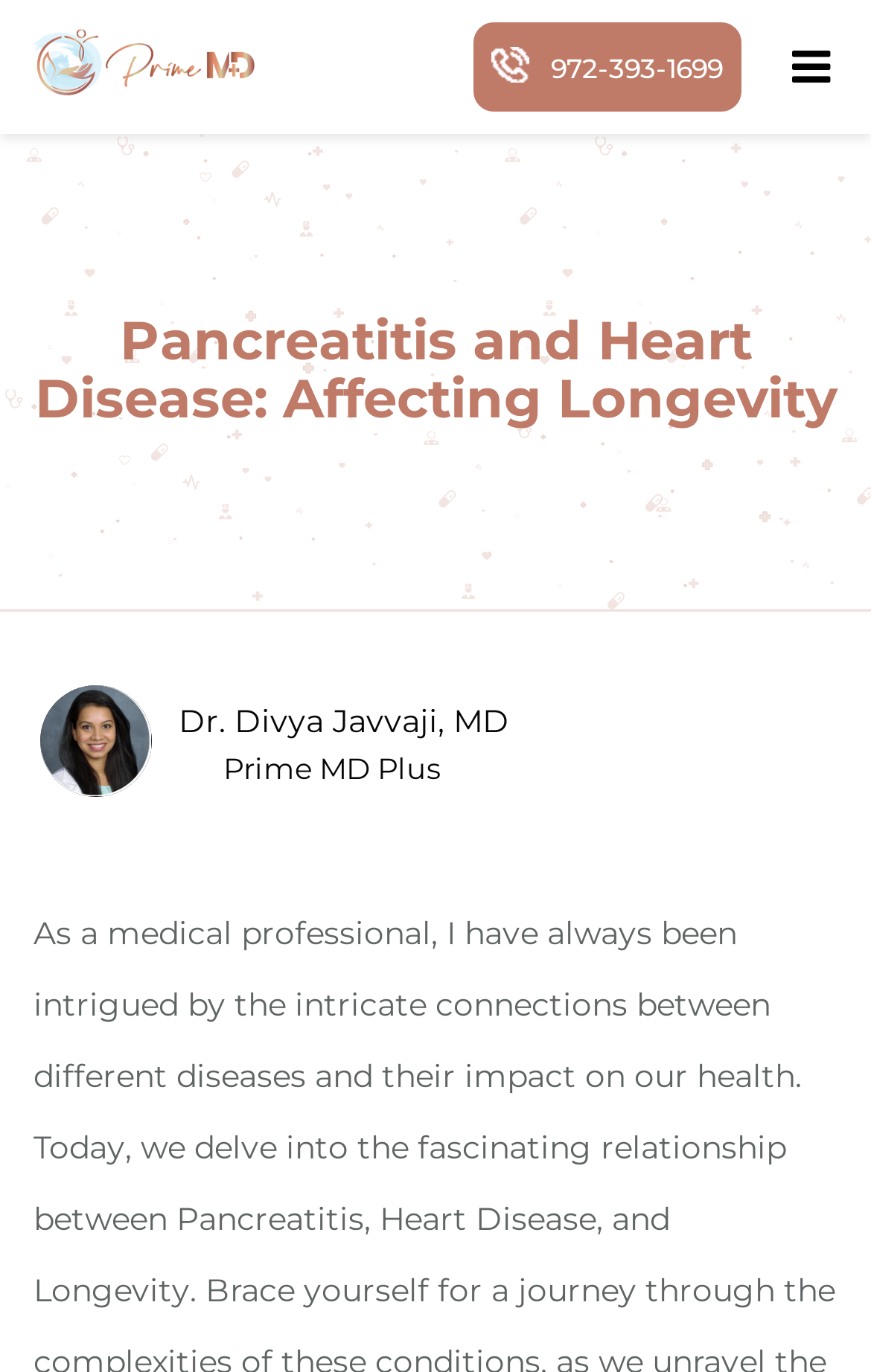What is the phone number on the webpage?
Use the screenshot to answer the question with a single word or phrase.

972-393-1699